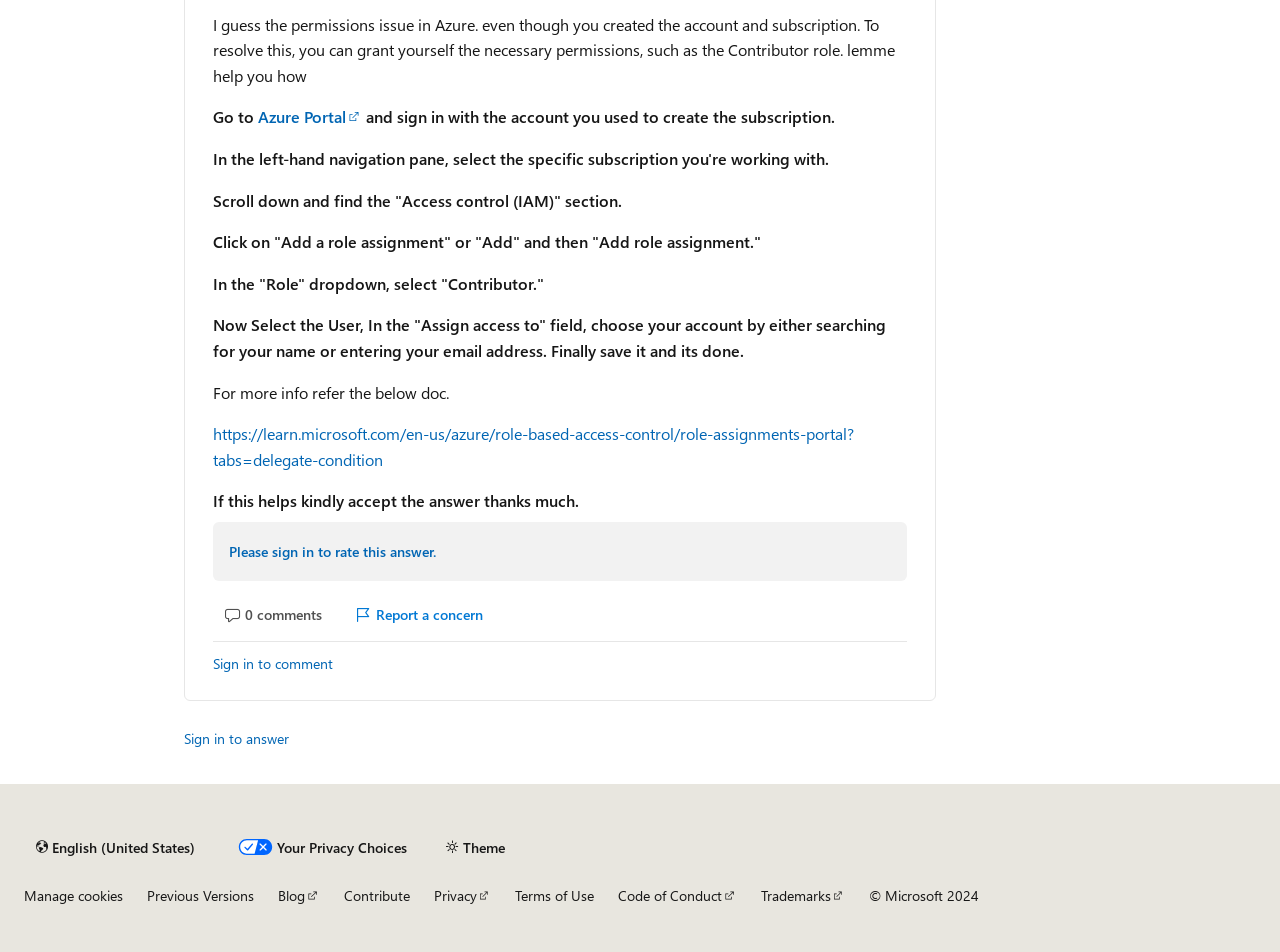Can you find the bounding box coordinates for the element to click on to achieve the instruction: "Click on 'Add a role assignment'"?

[0.166, 0.243, 0.595, 0.265]